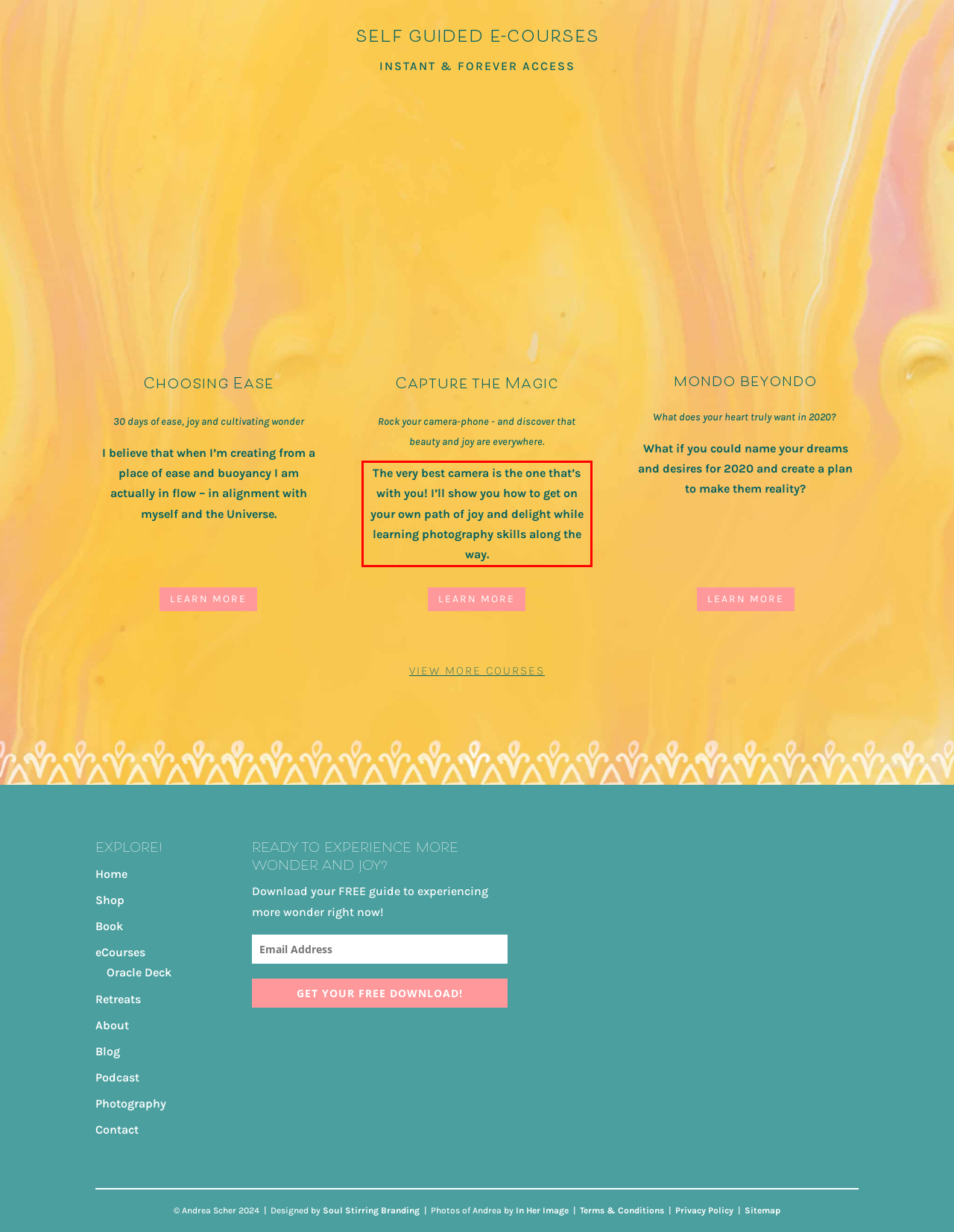You are given a webpage screenshot with a red bounding box around a UI element. Extract and generate the text inside this red bounding box.

The very best camera is the one that’s with you! I’ll show you how to get on your own path of joy and delight while learning photography skills along the way.